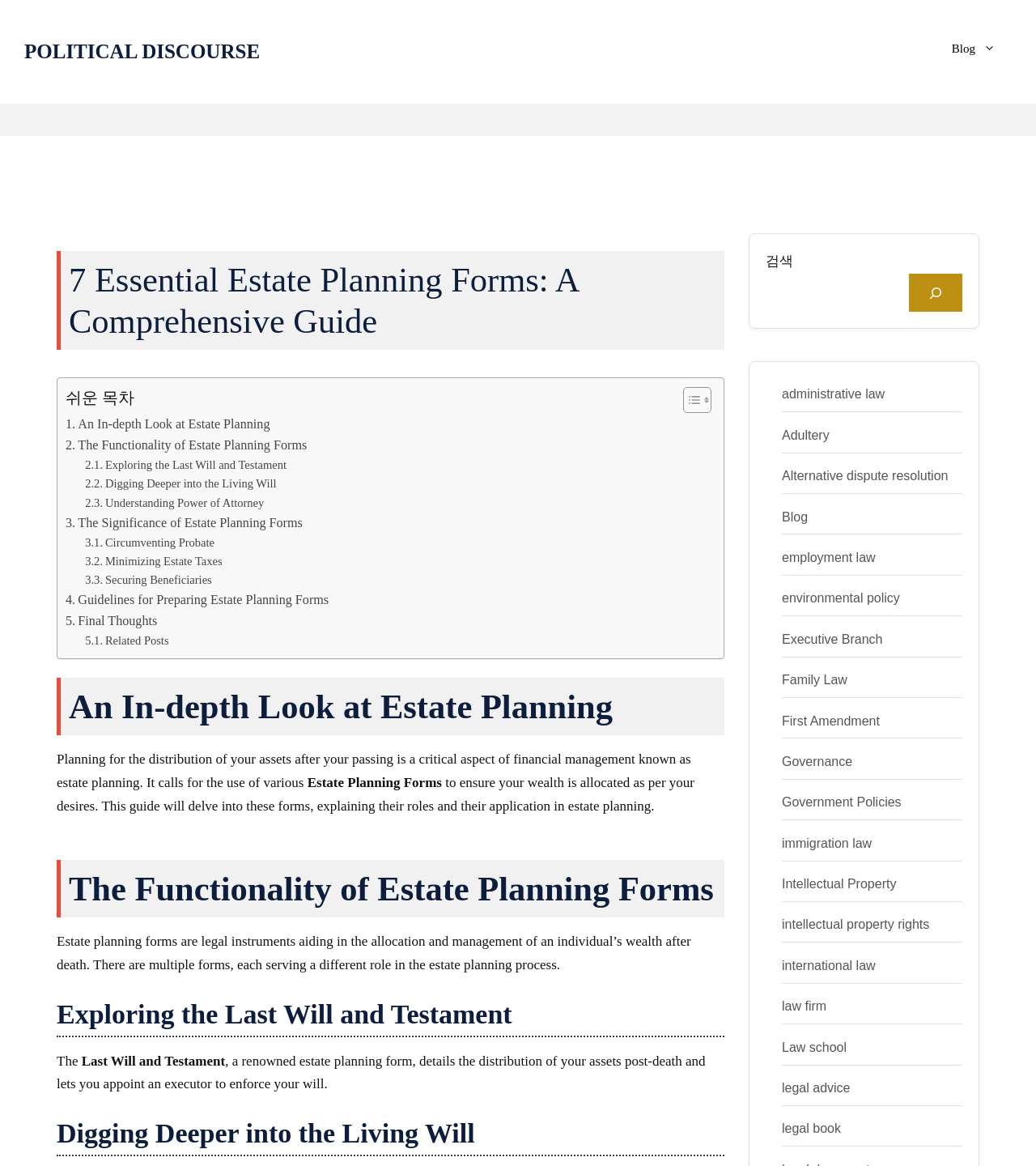Give a one-word or short phrase answer to the question: 
What is the purpose of a Last Will and Testament?

Distribution of assets